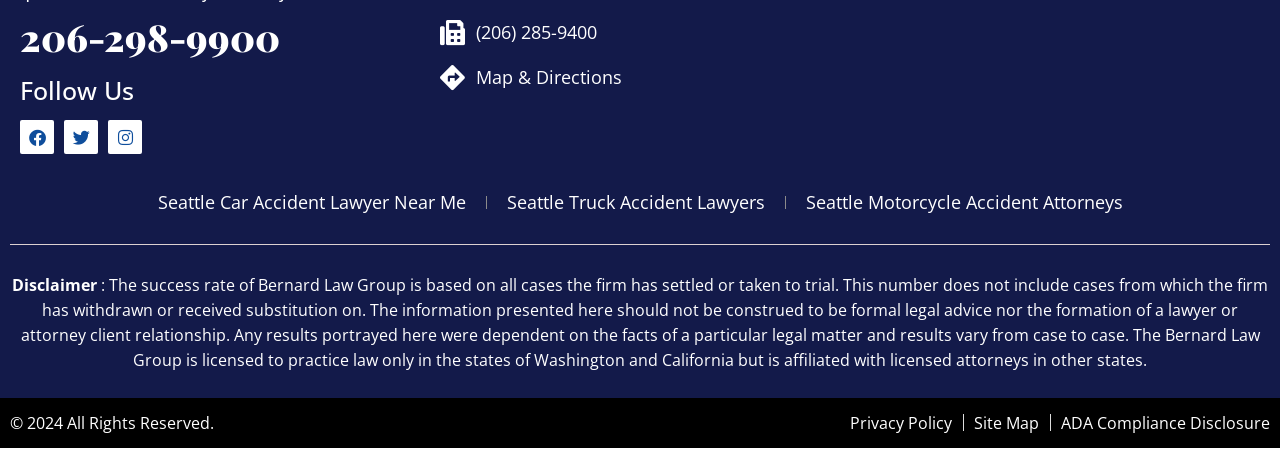What is the copyright year?
Use the image to answer the question with a single word or phrase.

2024